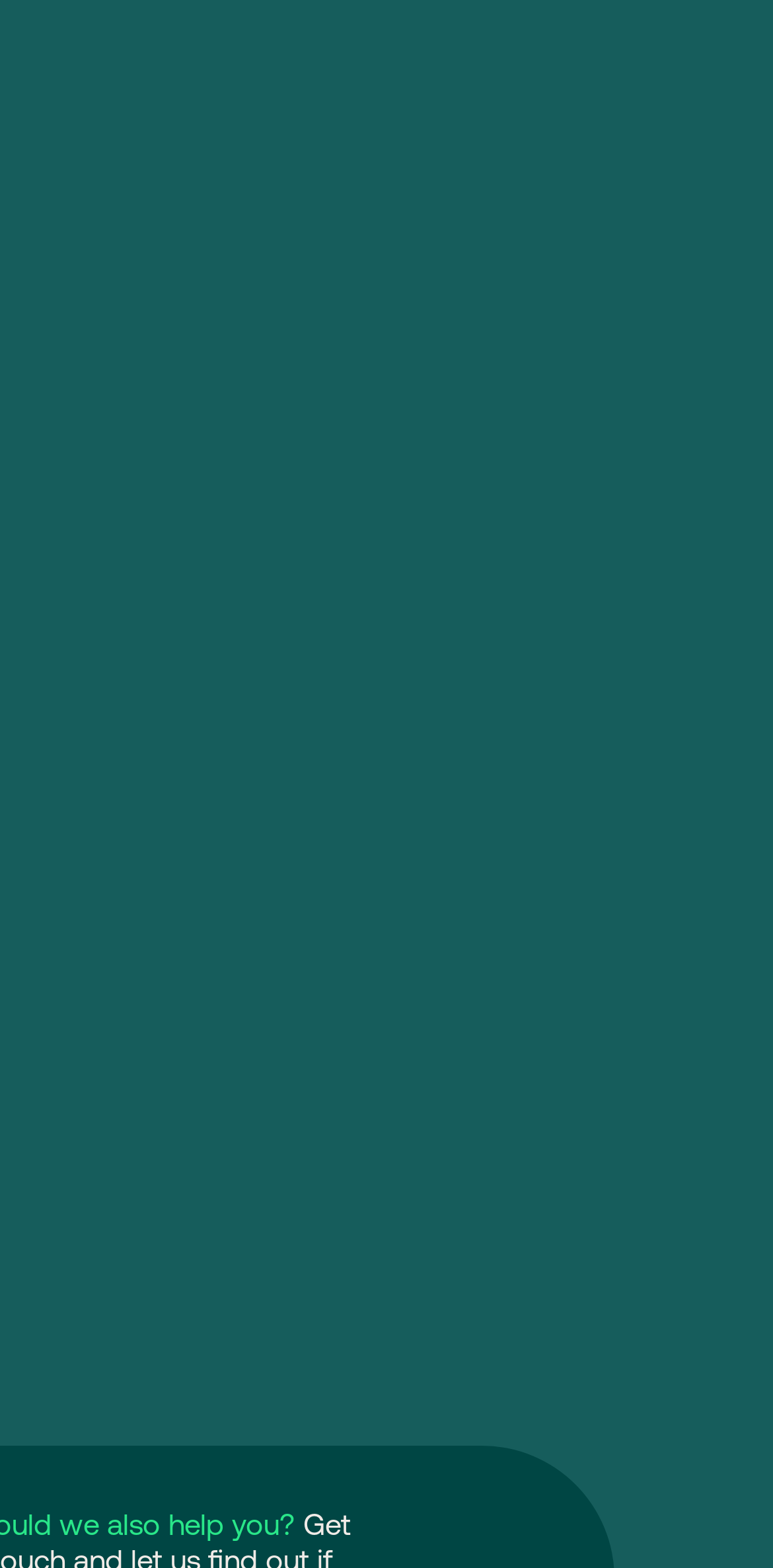Locate the bounding box of the user interface element based on this description: "IP Strategy".

[0.077, 0.443, 0.923, 0.535]